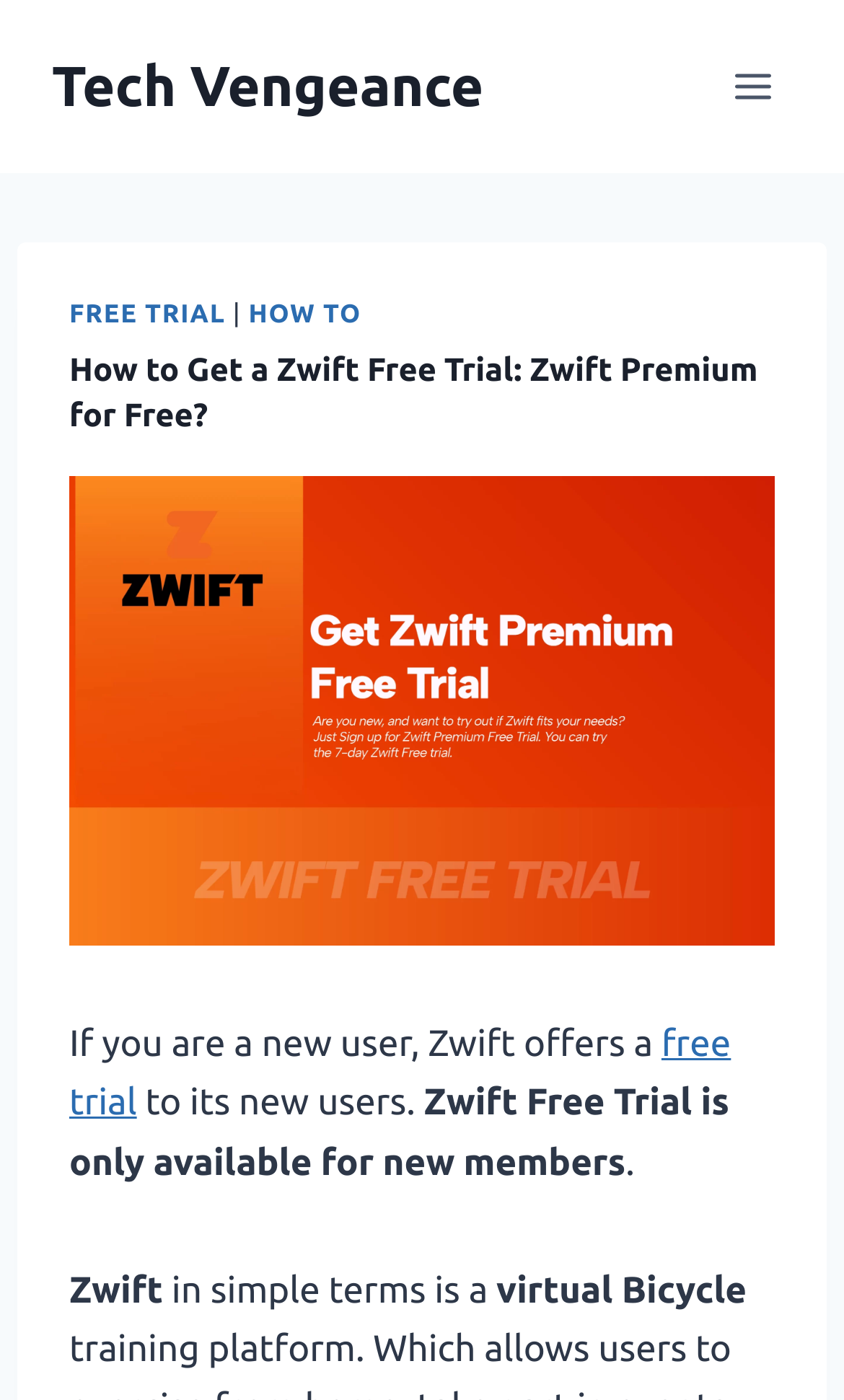Give a one-word or phrase response to the following question: Who is eligible for Zwift Free Trial?

New members